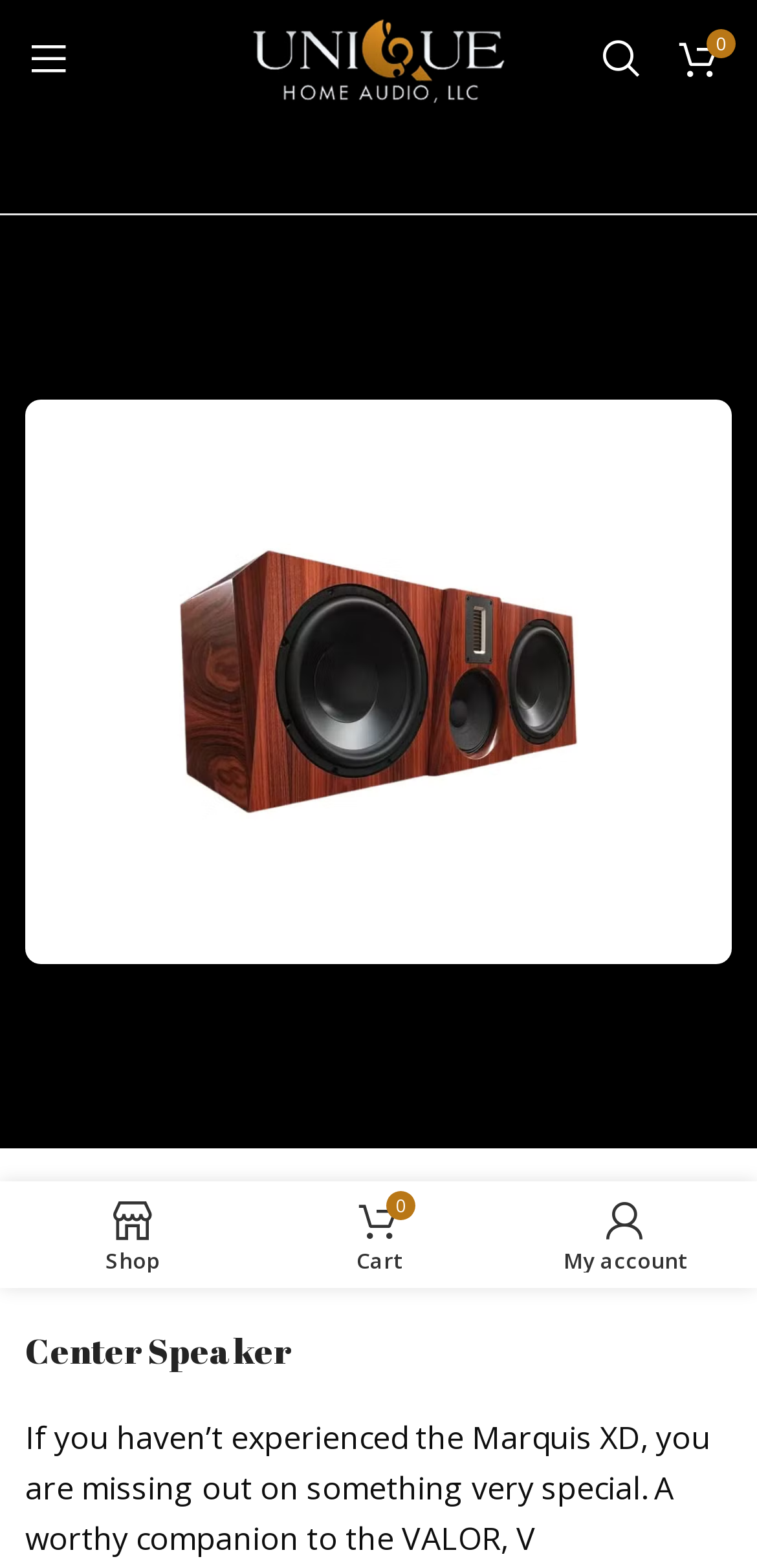Find the bounding box of the web element that fits this description: "0 items $0.00".

[0.872, 0.012, 0.974, 0.062]